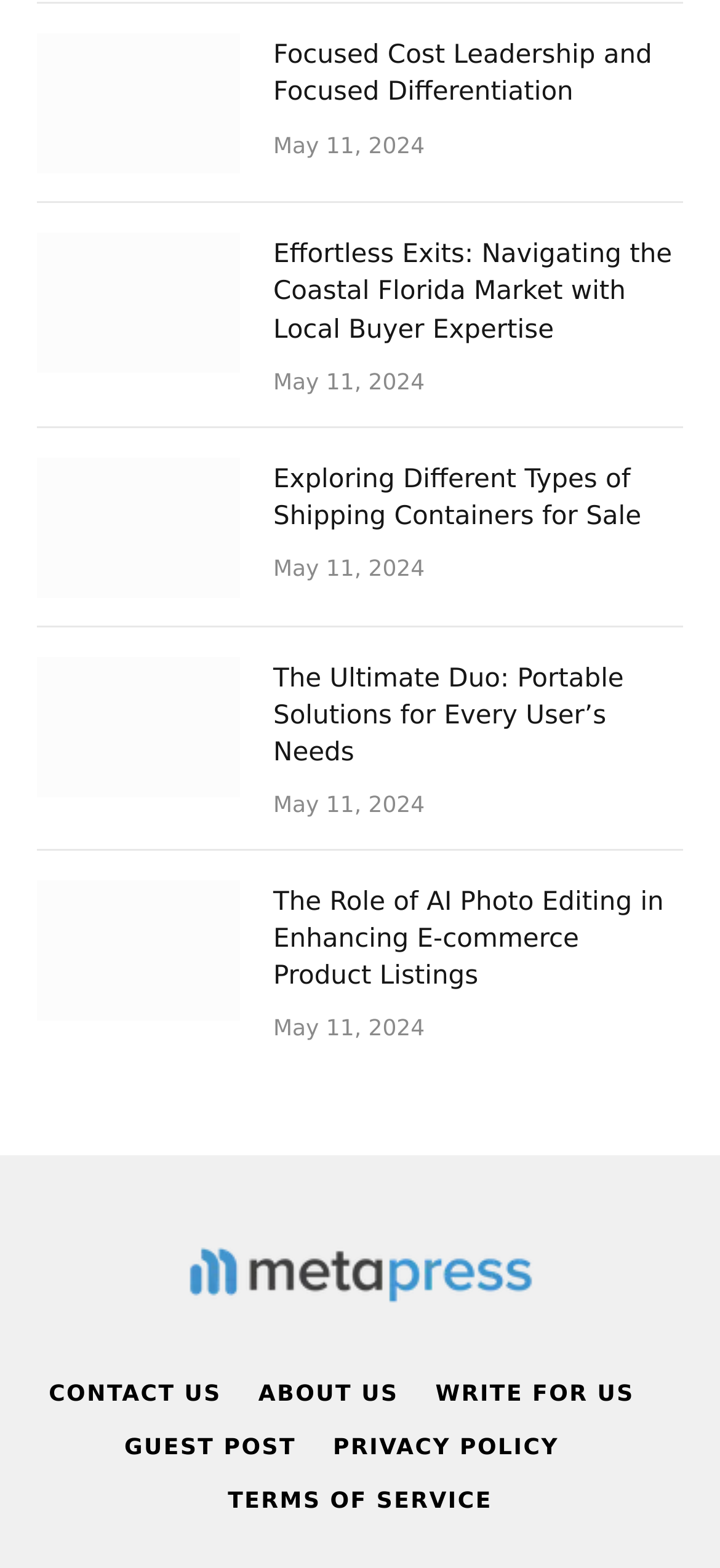Use a single word or phrase to answer the question:
How many articles are on this webpage?

5